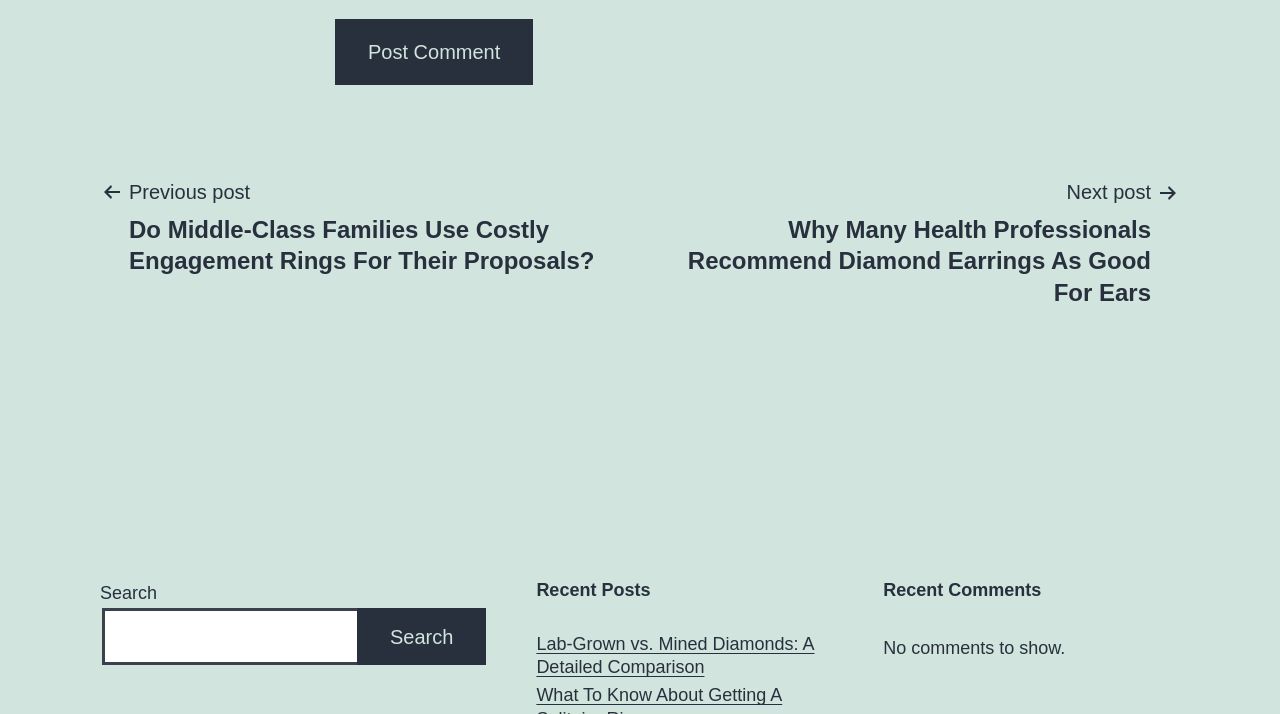Using the element description: "Search", determine the bounding box coordinates for the specified UI element. The coordinates should be four float numbers between 0 and 1, [left, top, right, bottom].

[0.279, 0.852, 0.38, 0.931]